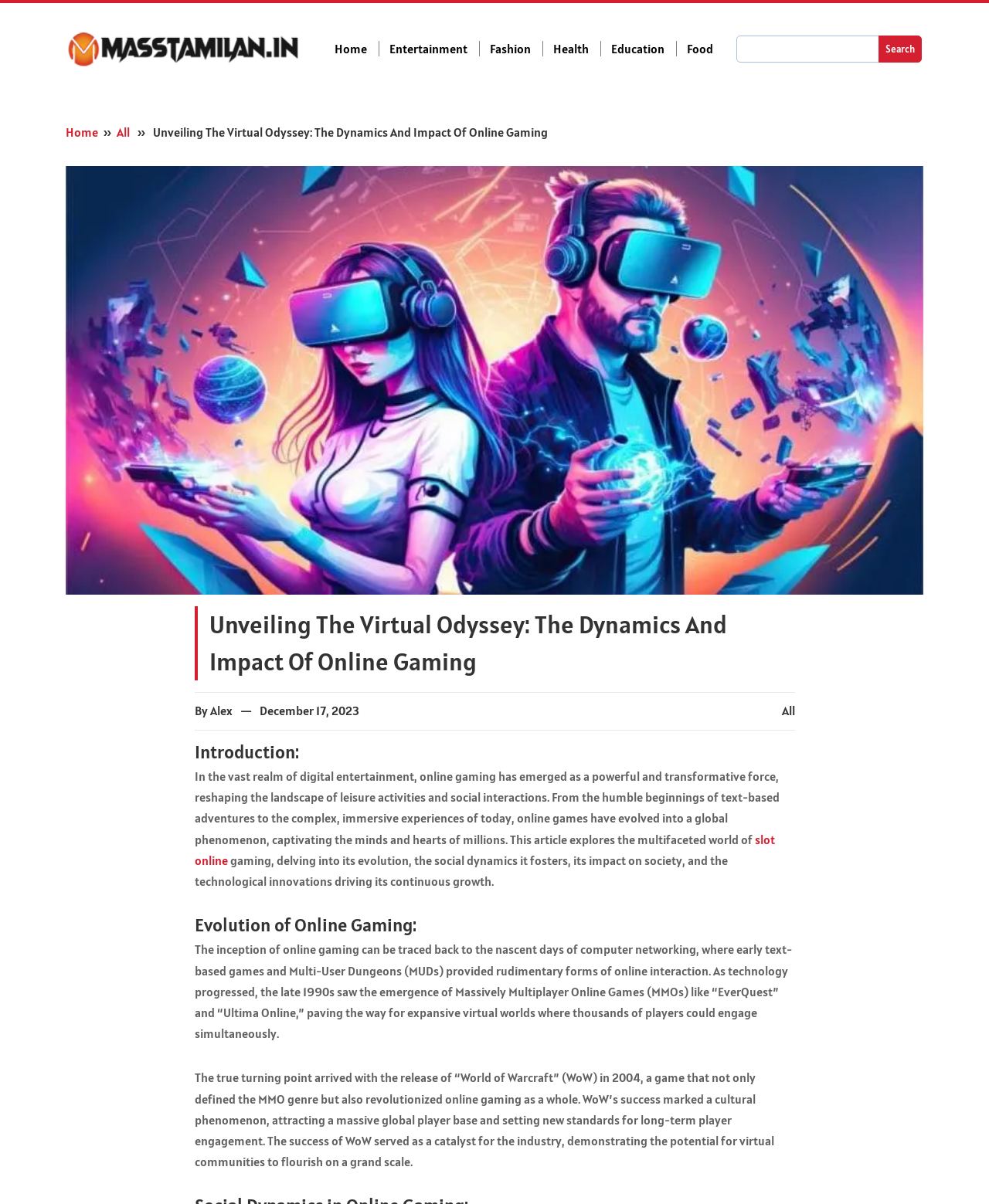Please find the bounding box coordinates of the section that needs to be clicked to achieve this instruction: "Go to Home page".

[0.338, 0.034, 0.383, 0.047]